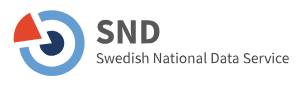Based on the image, please elaborate on the answer to the following question:
What is symbolized by the stylized graphic?

The stylized graphic in blue and orange, which accompanies the acronym 'SND', symbolizes data connectivity and accessibility, reflecting the organization's commitment to facilitating data sharing and research in Sweden.